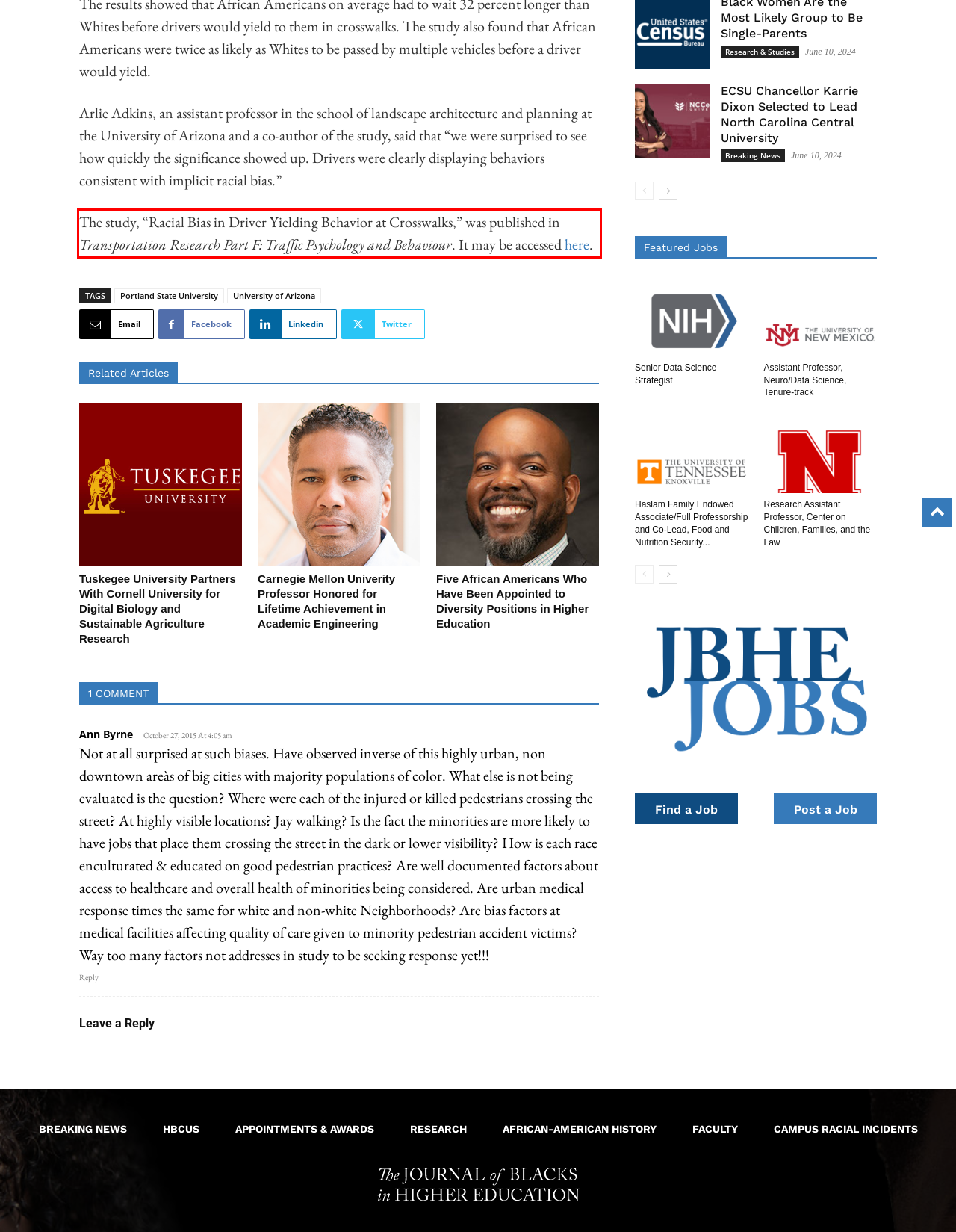Please look at the screenshot provided and find the red bounding box. Extract the text content contained within this bounding box.

The study, “Racial Bias in Driver Yielding Behavior at Crosswalks,” was published in Transportation Research Part F: Traffic Psychology and Behaviour. It may be accessed here.